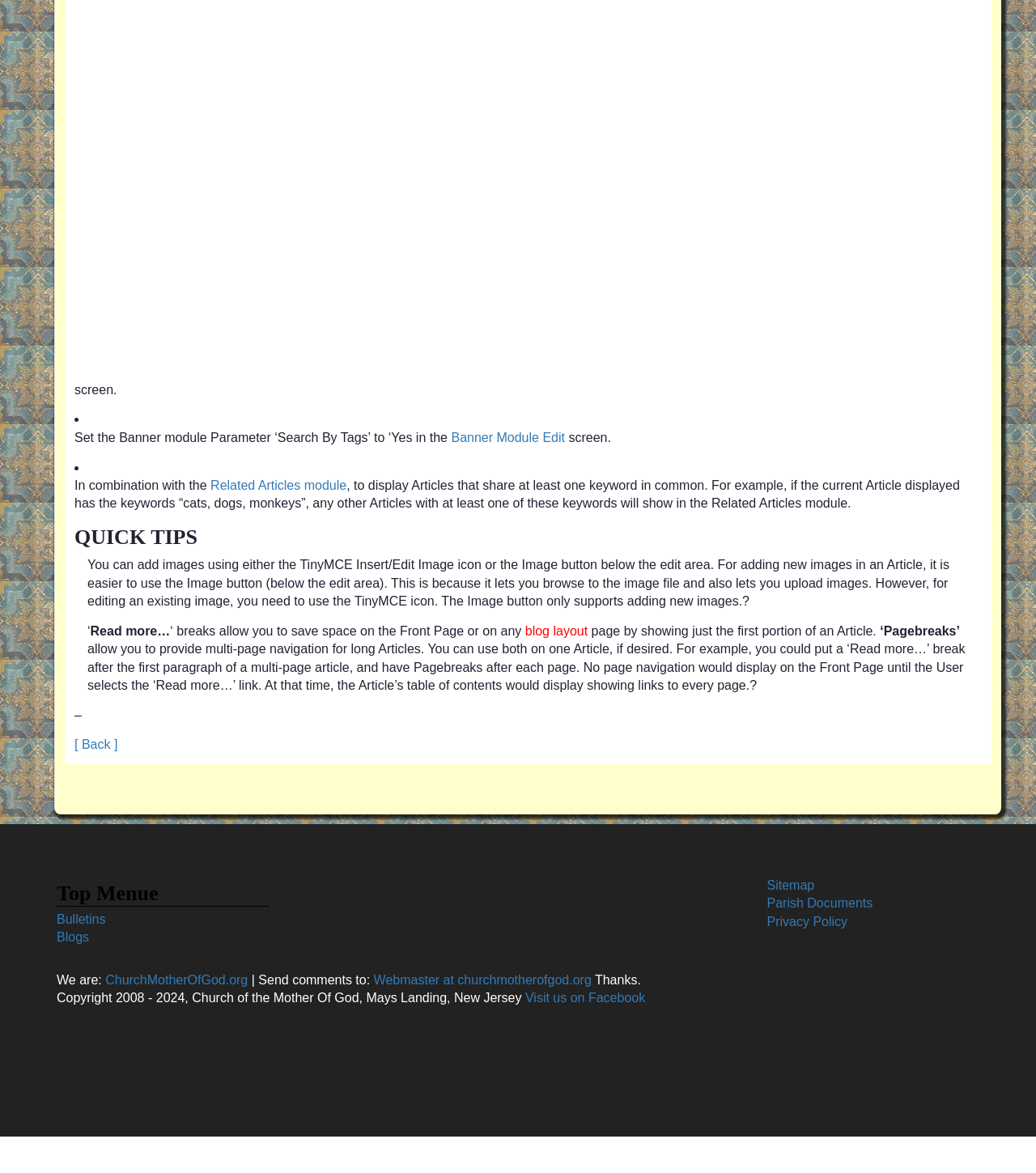Determine the bounding box coordinates for the UI element with the following description: "Banner Module Edit". The coordinates should be four float numbers between 0 and 1, represented as [left, top, right, bottom].

[0.436, 0.367, 0.545, 0.379]